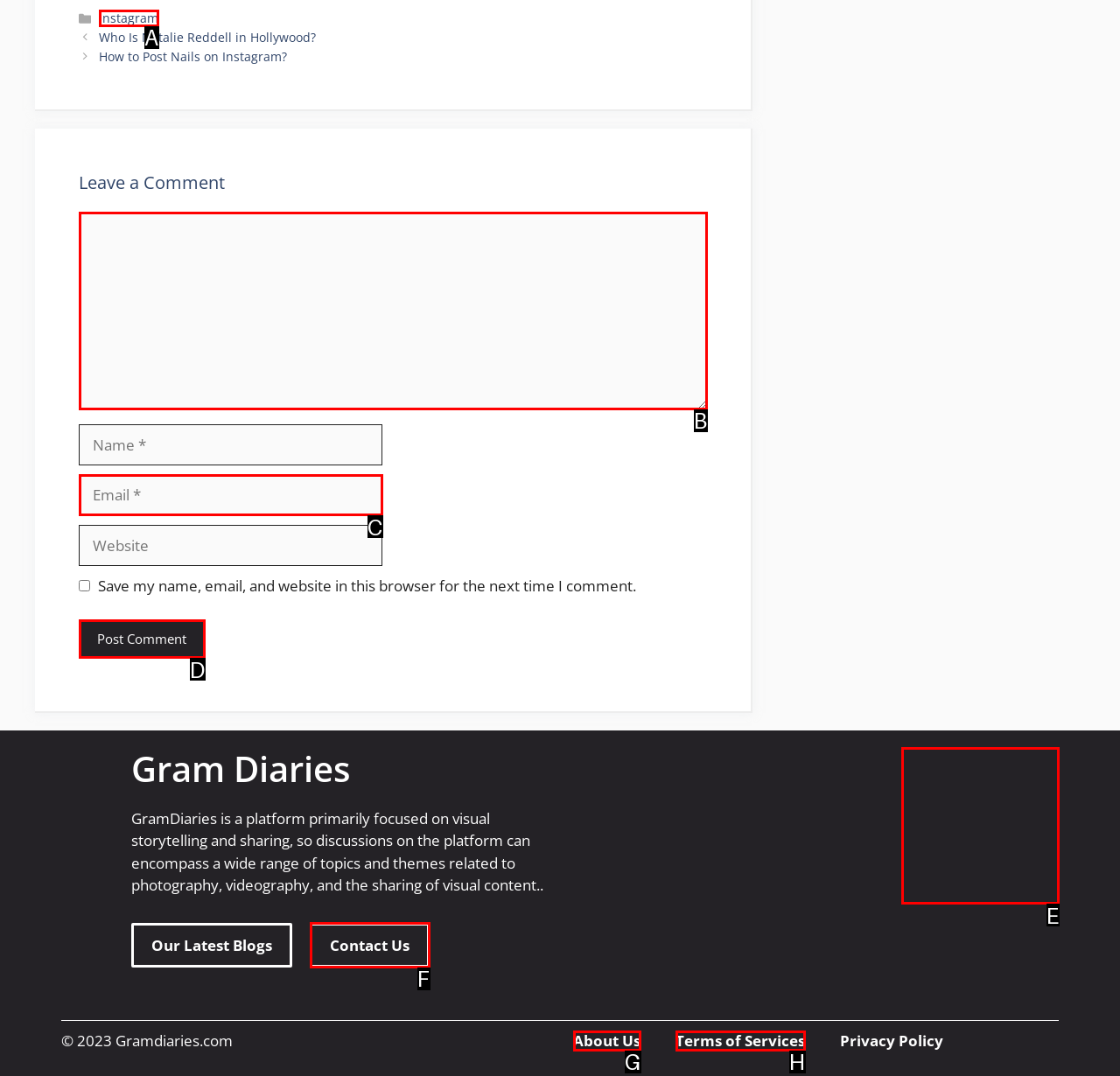Select the option that corresponds to the description: parent_node: Comment name="email" placeholder="Email *"
Respond with the letter of the matching choice from the options provided.

C